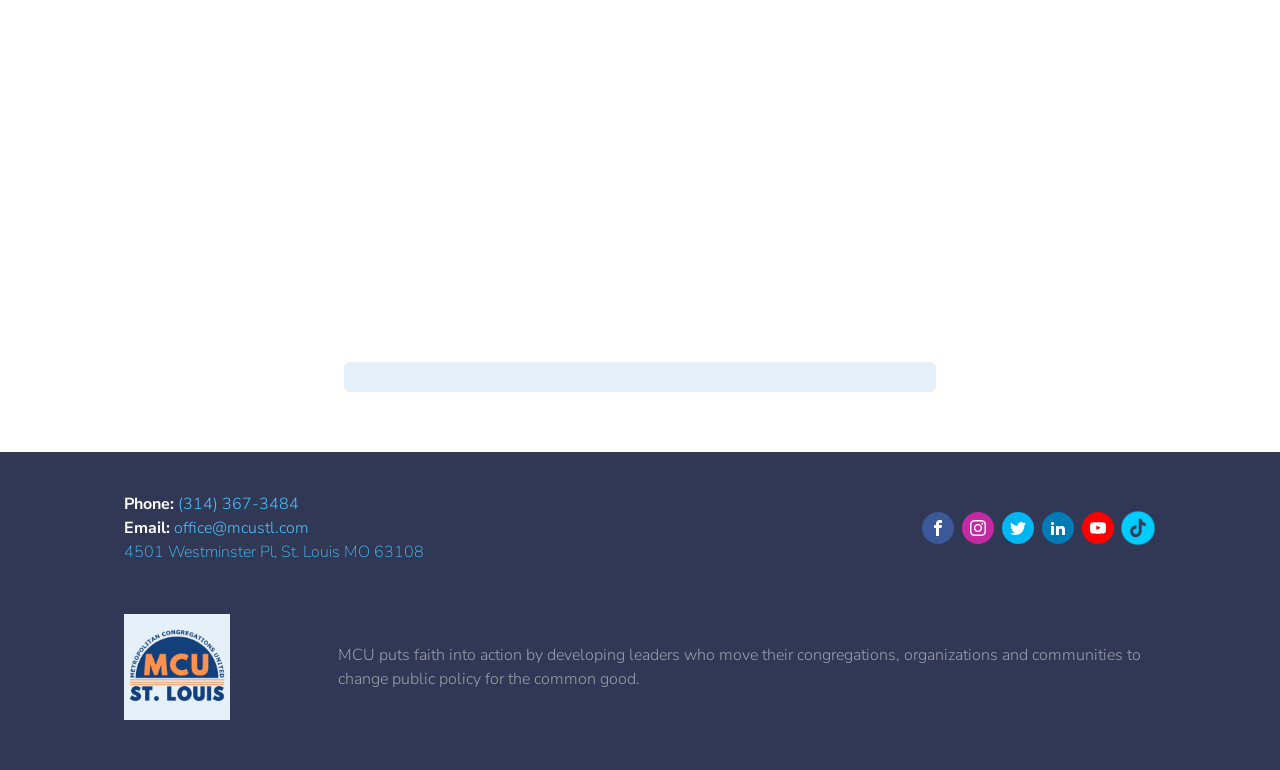What social media platforms does MCU have?
From the image, respond using a single word or phrase.

Facebook, Instagram, Twitter, Linkedin, YouTube, TikTok